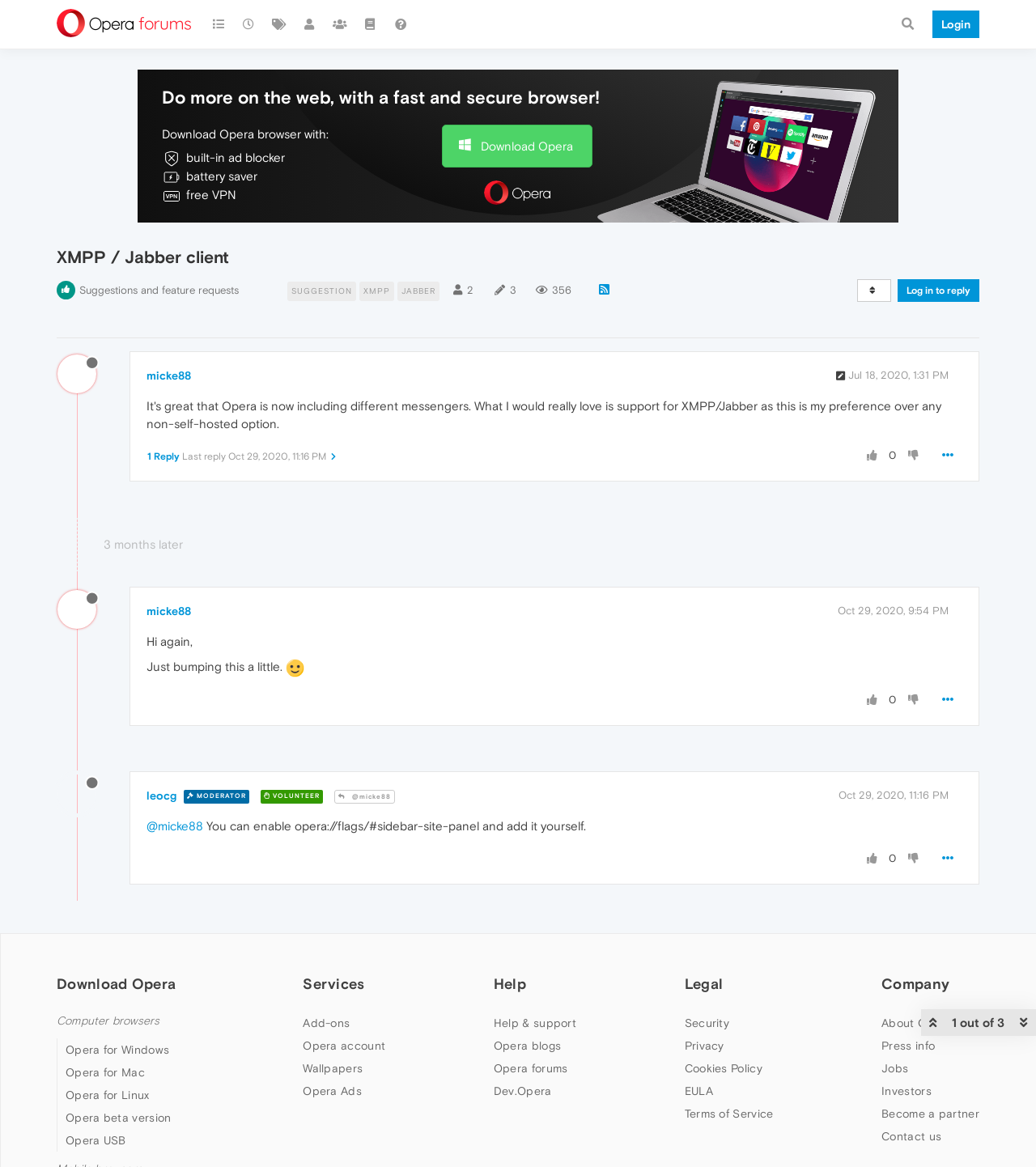What is the username of the user who bumped the post?
Respond to the question with a single word or phrase according to the image.

micke88